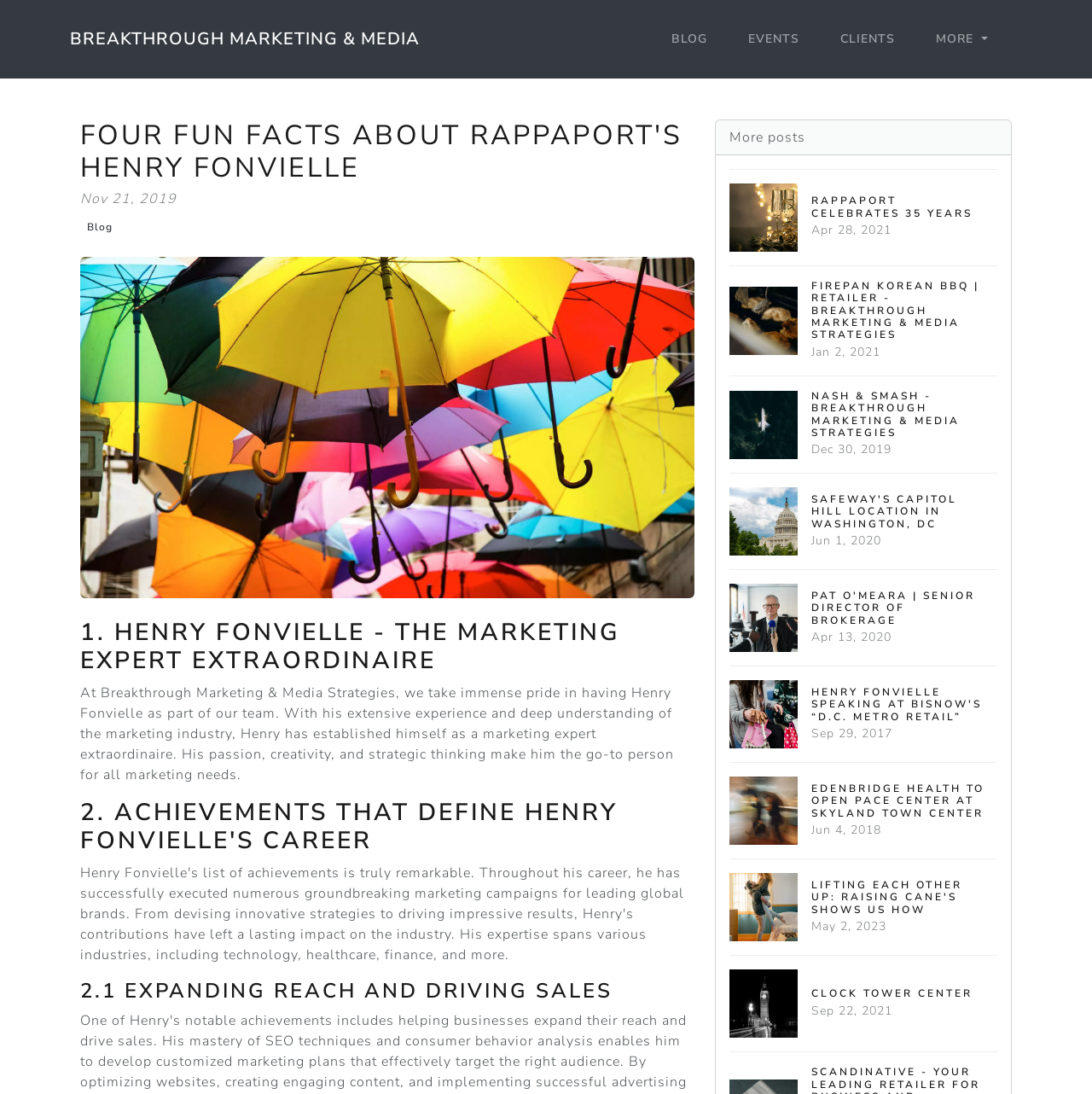From the webpage screenshot, identify the region described by Breakthrough Marketing & Media. Provide the bounding box coordinates as (top-left x, top-left y, bottom-right x, bottom-right y), with each value being a floating point number between 0 and 1.

[0.064, 0.02, 0.384, 0.051]